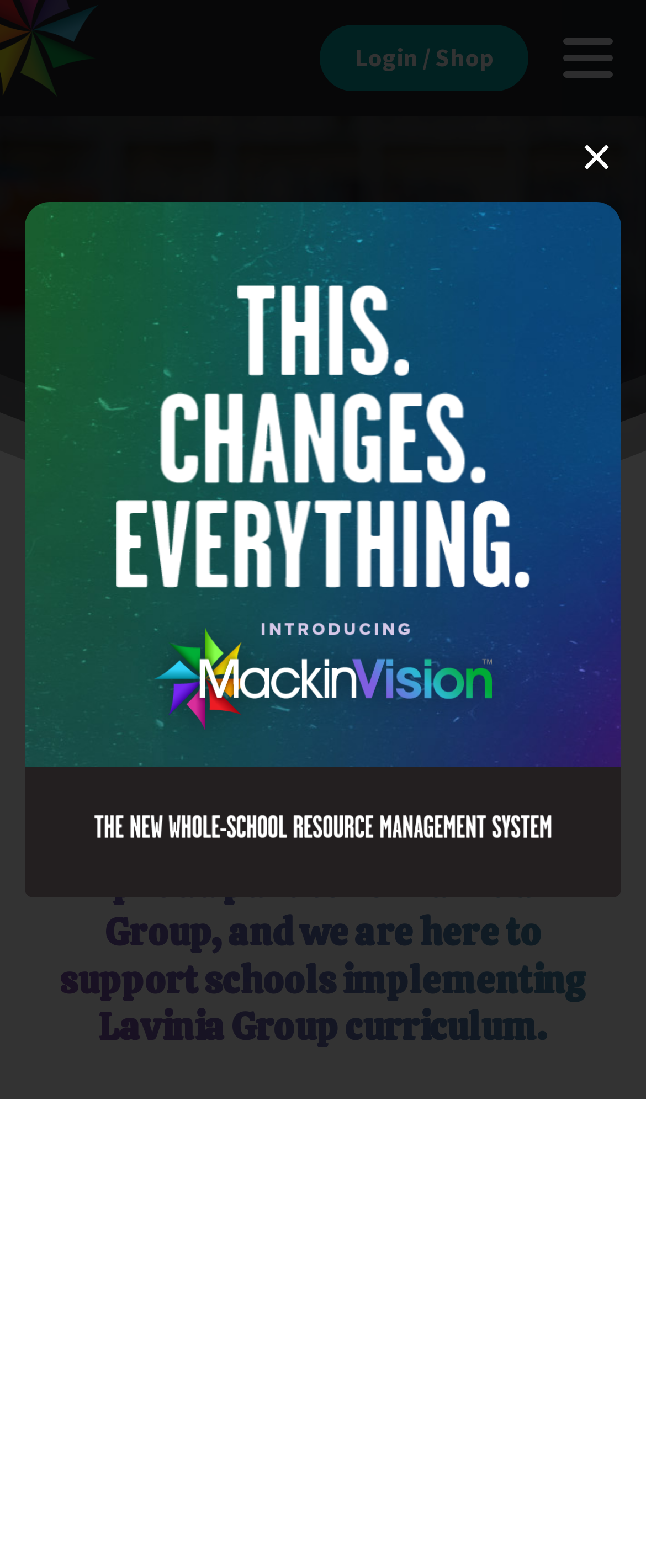What is the name of the group?
Using the image, provide a detailed and thorough answer to the question.

The name of the group can be found in the heading element with the text 'Lavinia Group' located at the top of the webpage.